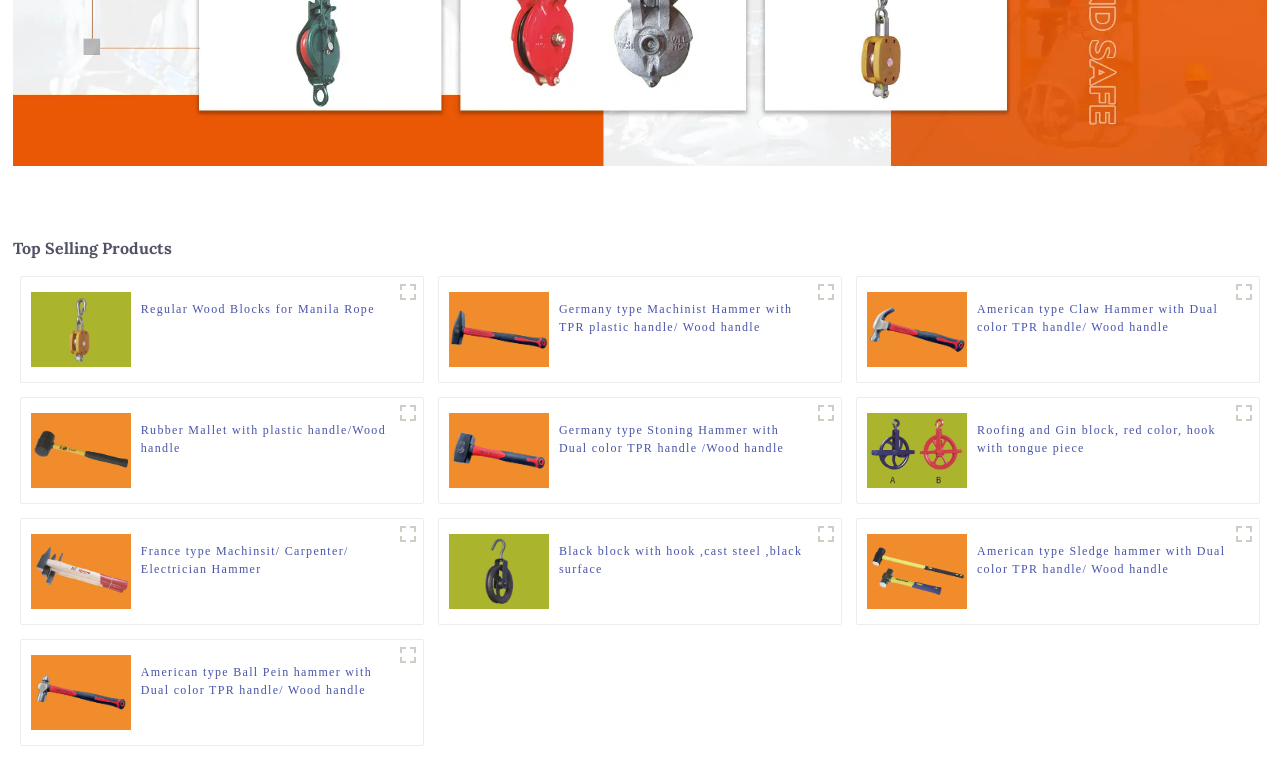Answer this question in one word or a short phrase: What is the position of the 'Germany type Machinist Hammer' product?

Second row, second product